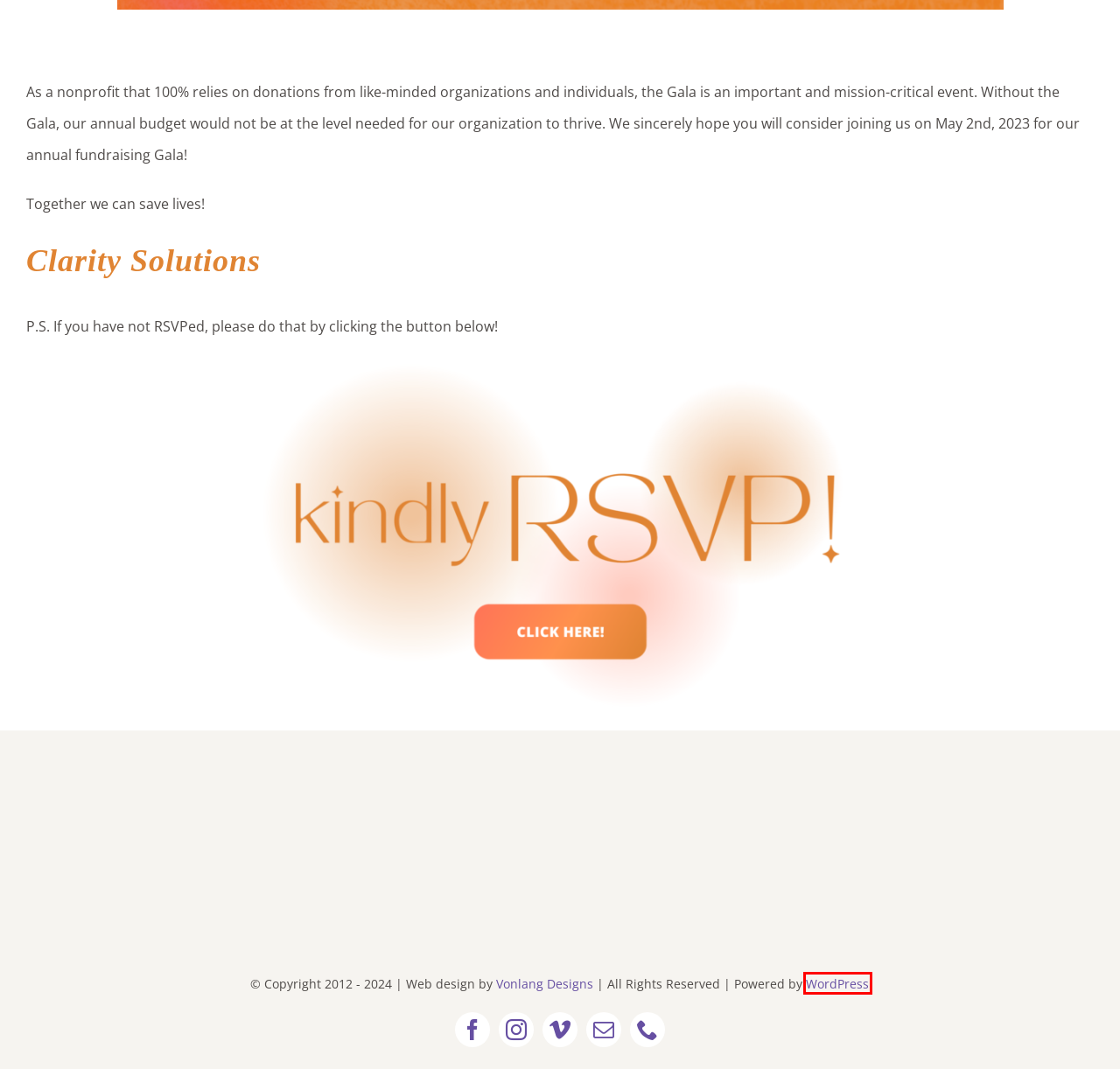You are presented with a screenshot of a webpage containing a red bounding box around a particular UI element. Select the best webpage description that matches the new webpage after clicking the element within the bounding box. Here are the candidates:
A. Support Clarity Home | Support Clarity
B. How to Donate | Support Clarity
C. Clarity Events | Support Clarity
D. About Us | Support Clarity
E. Blog Tool, Publishing Platform, and CMS – WordPress.org
F. Contact Us | Support Clarity
G. Blog | Support Clarity
H. Graphic Design and Branding in Louisville KY | Vonlang Designs

E